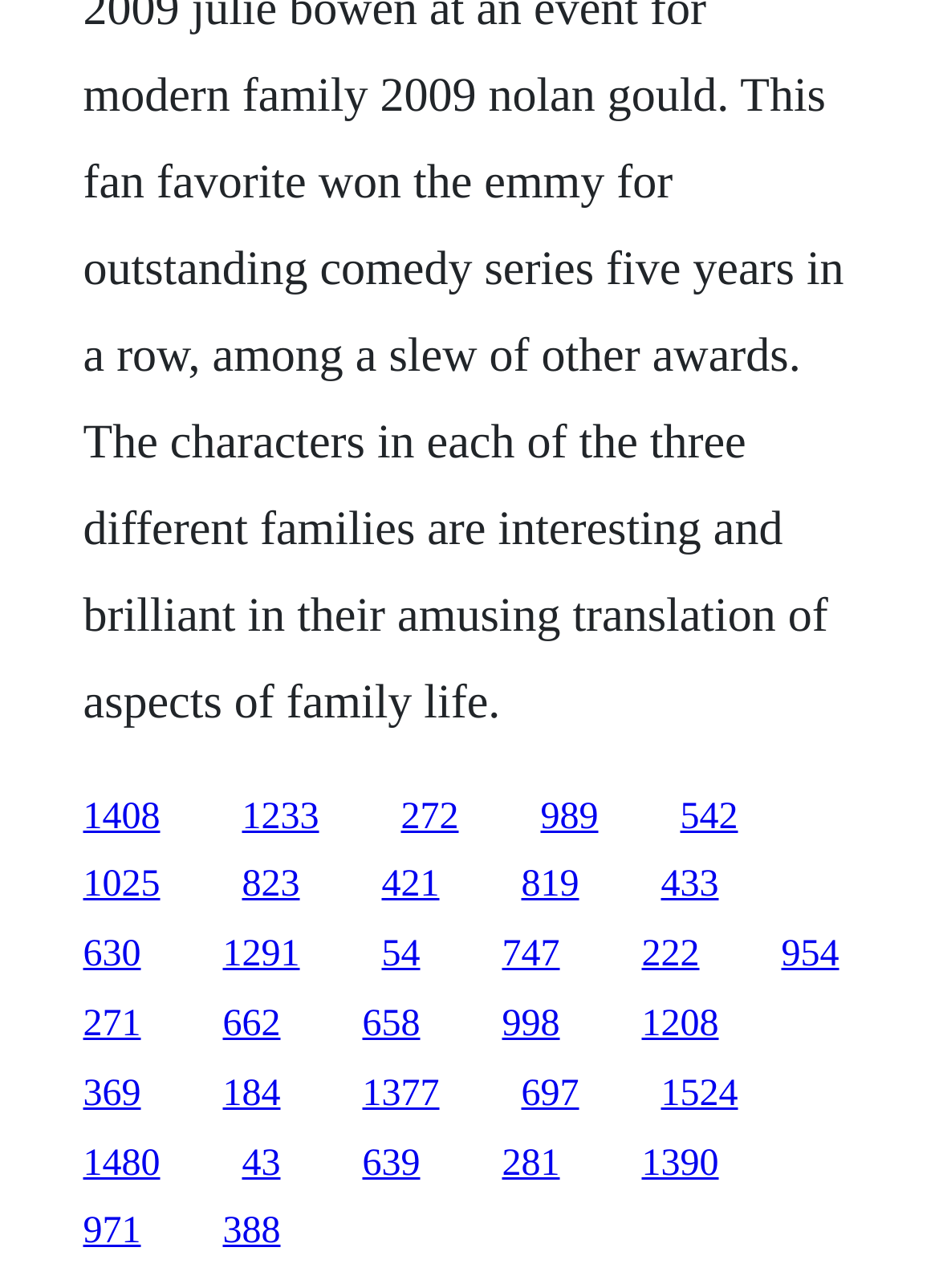Determine the bounding box coordinates in the format (top-left x, top-left y, bottom-right x, bottom-right y). Ensure all values are floating point numbers between 0 and 1. Identify the bounding box of the UI element described by: 662

[0.237, 0.779, 0.299, 0.811]